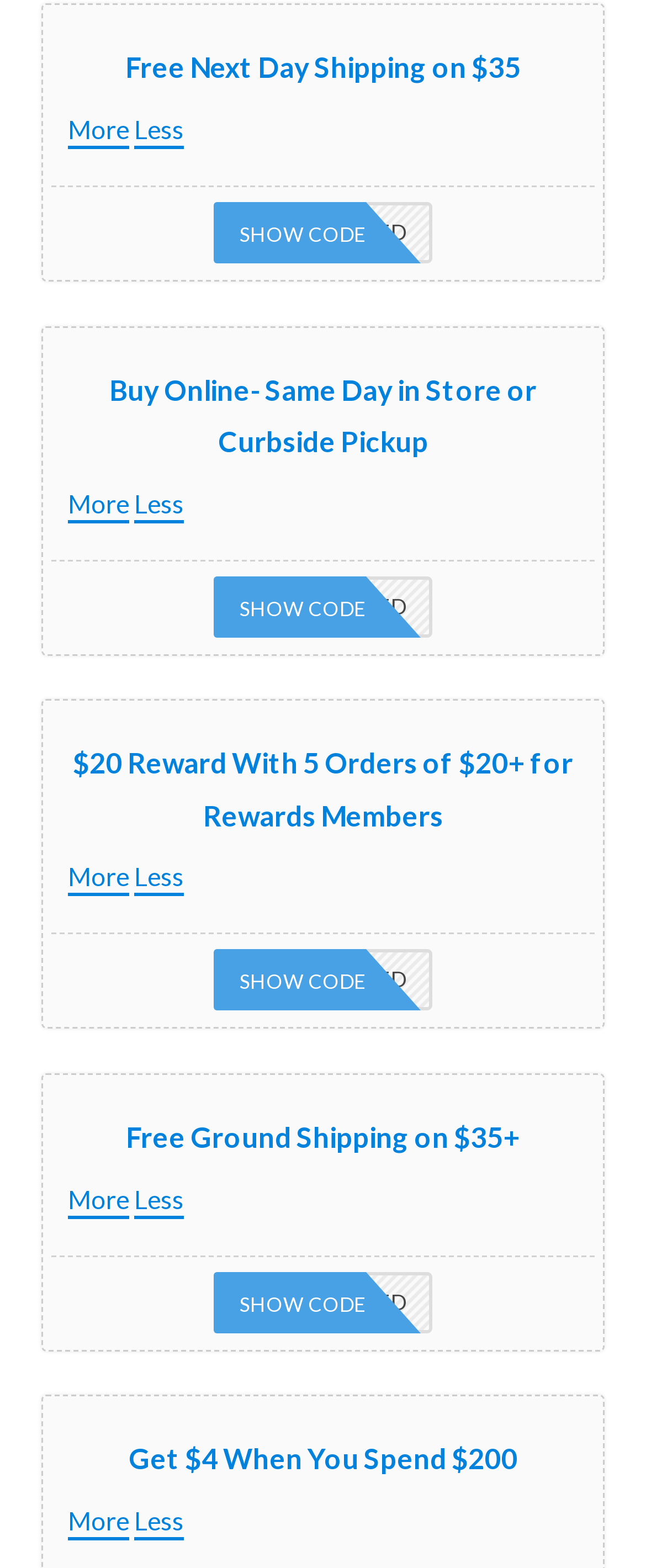Ascertain the bounding box coordinates for the UI element detailed here: "Free Ground Shipping on $35+". The coordinates should be provided as [left, top, right, bottom] with each value being a float between 0 and 1.

[0.195, 0.714, 0.805, 0.736]